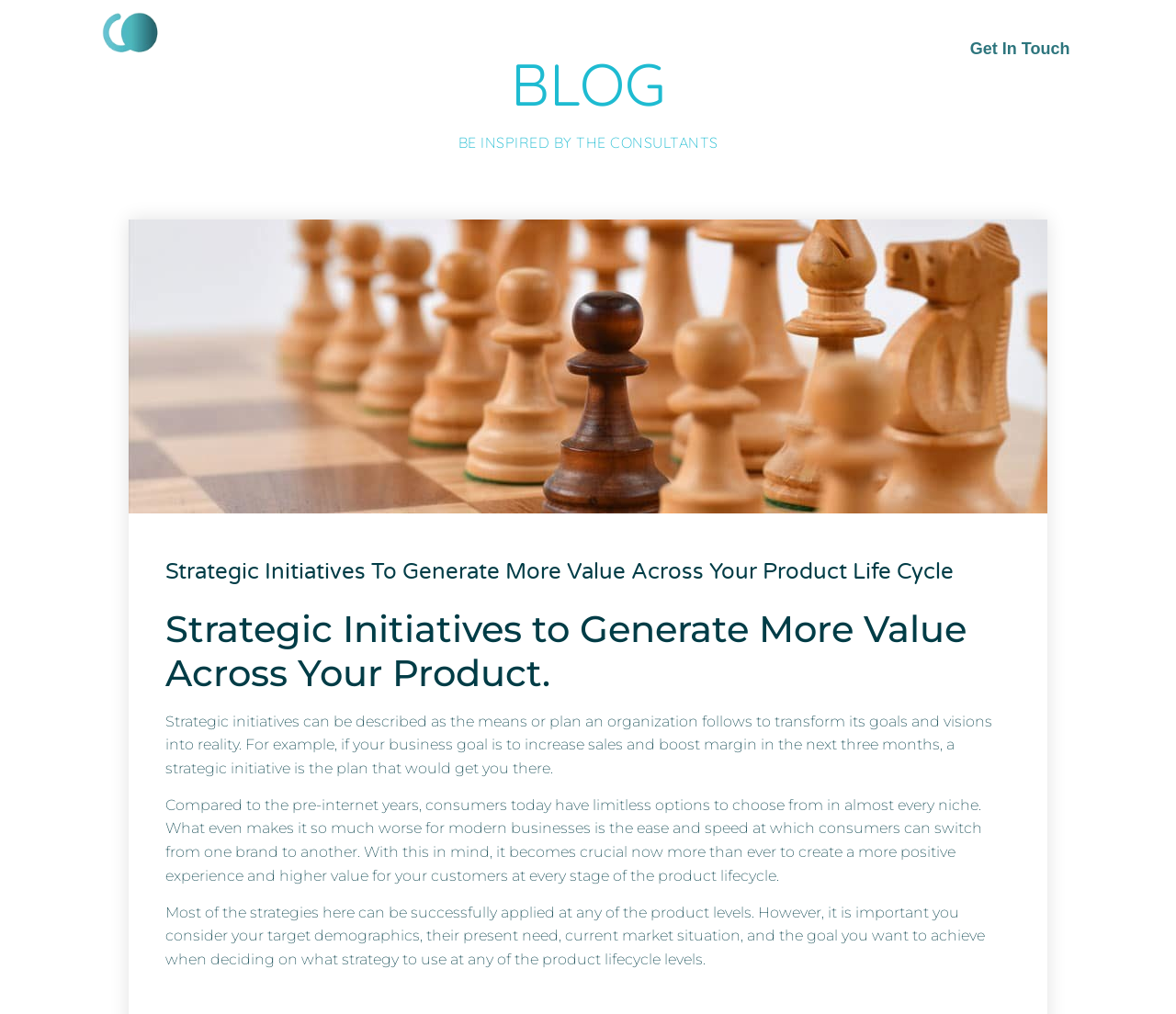Create a detailed narrative of the webpage’s visual and textual elements.

The webpage appears to be a professional services website, likely focused on business consulting. At the top, there are several links to different sections of the website, including "Methodology", "About Us", "Mergers and Acquisitions", "Success Stories", and "Blog". These links are positioned horizontally across the top of the page.

Below the links, there is a prominent heading that reads "BE INSPIRED BY THE CONSULTANTS". To the right of this heading, there is a large image that takes up most of the width of the page. The image is related to generating more value for customers across the product lifecycle.

Further down the page, there are three headings that appear to be related to strategic initiatives to generate more value across the product lifecycle. The first heading is "Strategic Initiatives To Generate More Value Across Your Product Life Cycle", followed by a similar heading with a slightly shorter title. These headings are positioned near the top of the page, with the image above them.

Below the headings, there are three blocks of text that provide more information about strategic initiatives. The first block explains what strategic initiatives are and how they can help businesses achieve their goals. The second block discusses the importance of creating a positive experience and higher value for customers at every stage of the product lifecycle. The third block provides additional guidance on applying strategies at different product lifecycle levels.

At the very bottom of the page, there is a link to "Get In Touch" and a static text element that reads "BLOG".